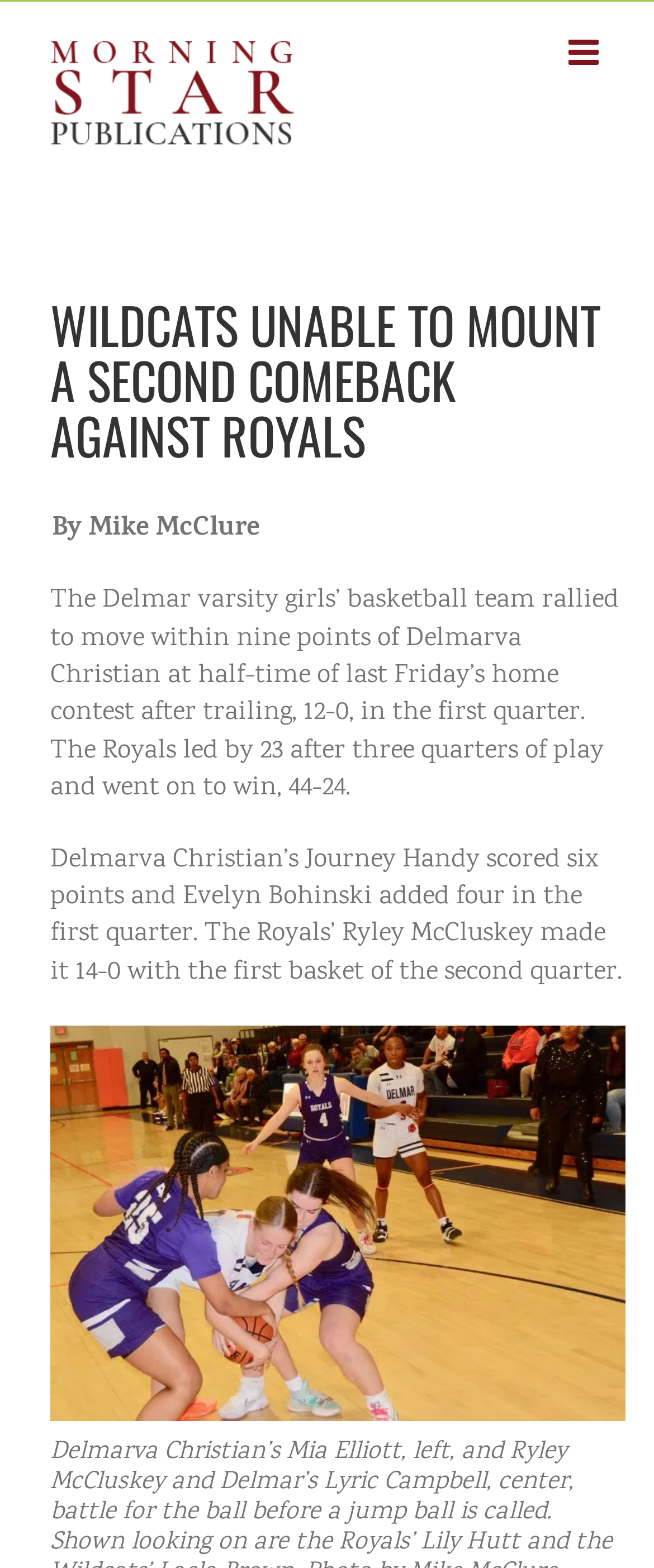Answer the question below with a single word or a brief phrase: 
Who wrote the article?

Mike McClure